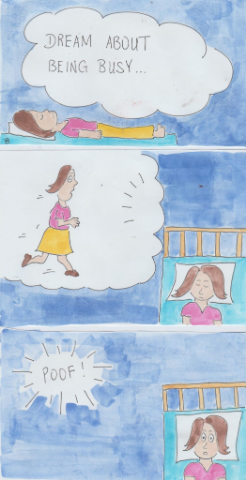How many panels are in the illustration?
Provide a short answer using one word or a brief phrase based on the image.

Three